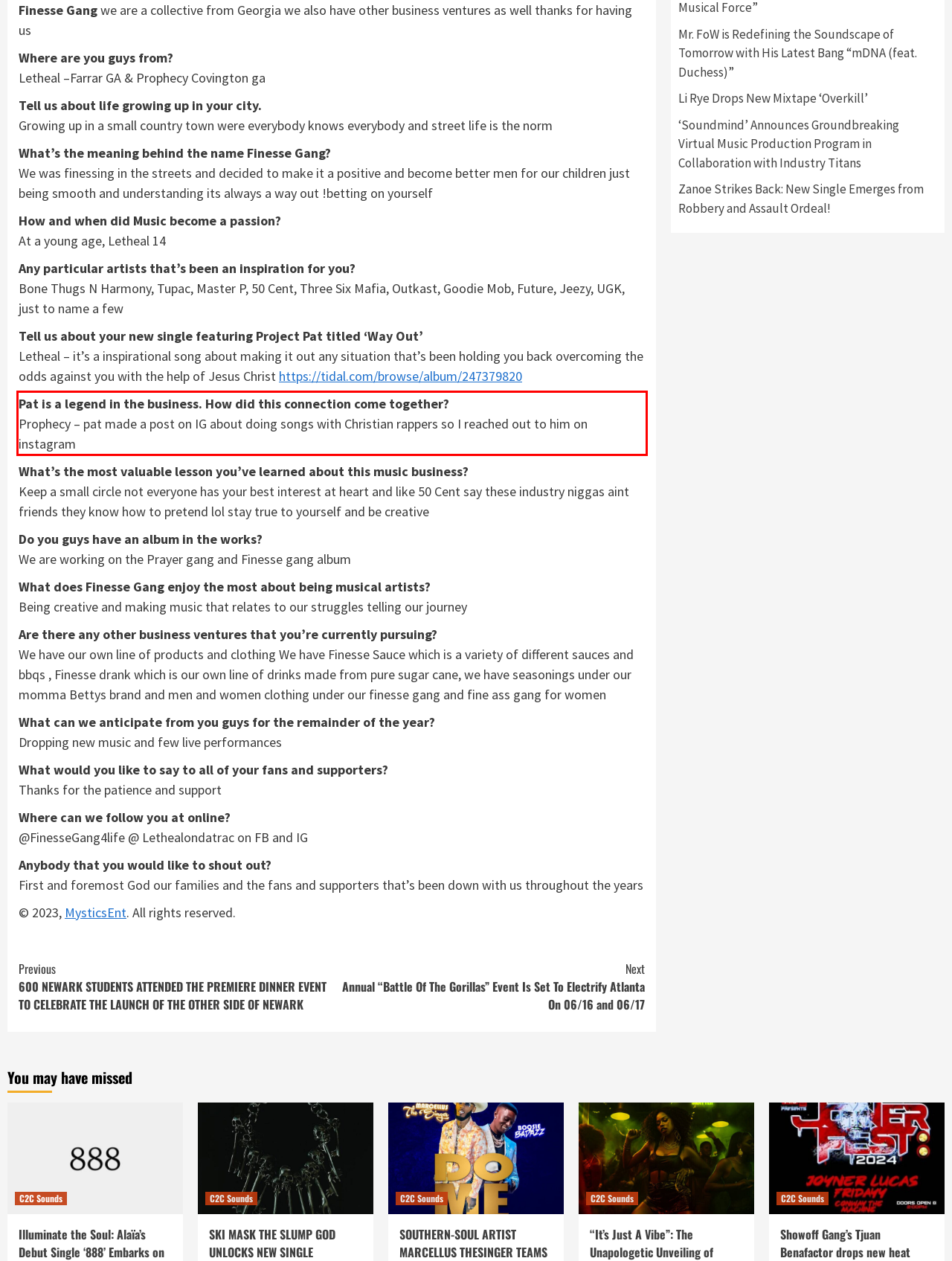Look at the webpage screenshot and recognize the text inside the red bounding box.

Pat is a legend in the business. How did this connection come together? Prophecy – pat made a post on IG about doing songs with Christian rappers so I reached out to him on instagram